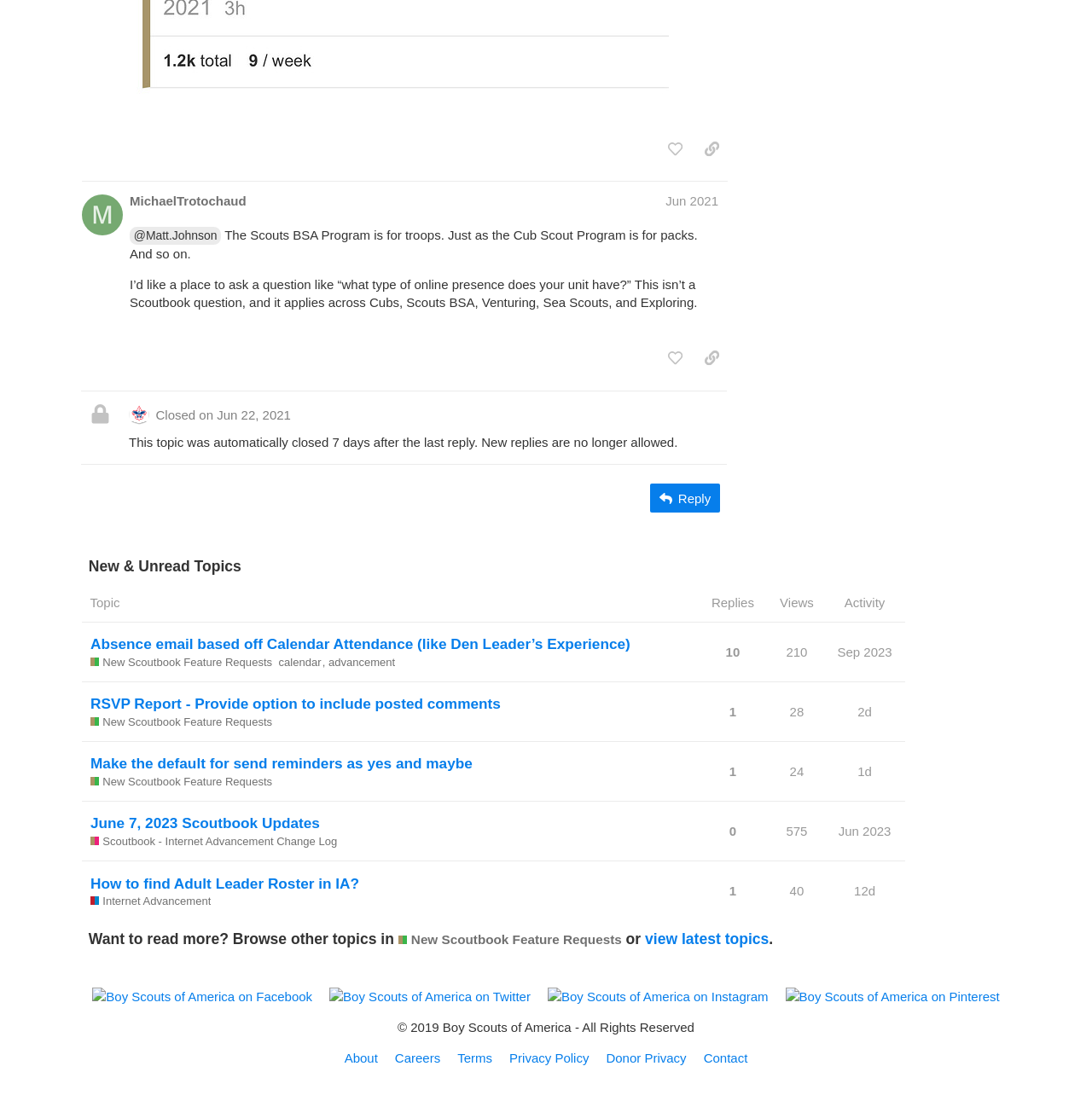How many replies does the first post have?
Based on the image, please offer an in-depth response to the question.

I looked at the first post and did not find any reply count or button, so I assume it has no replies.